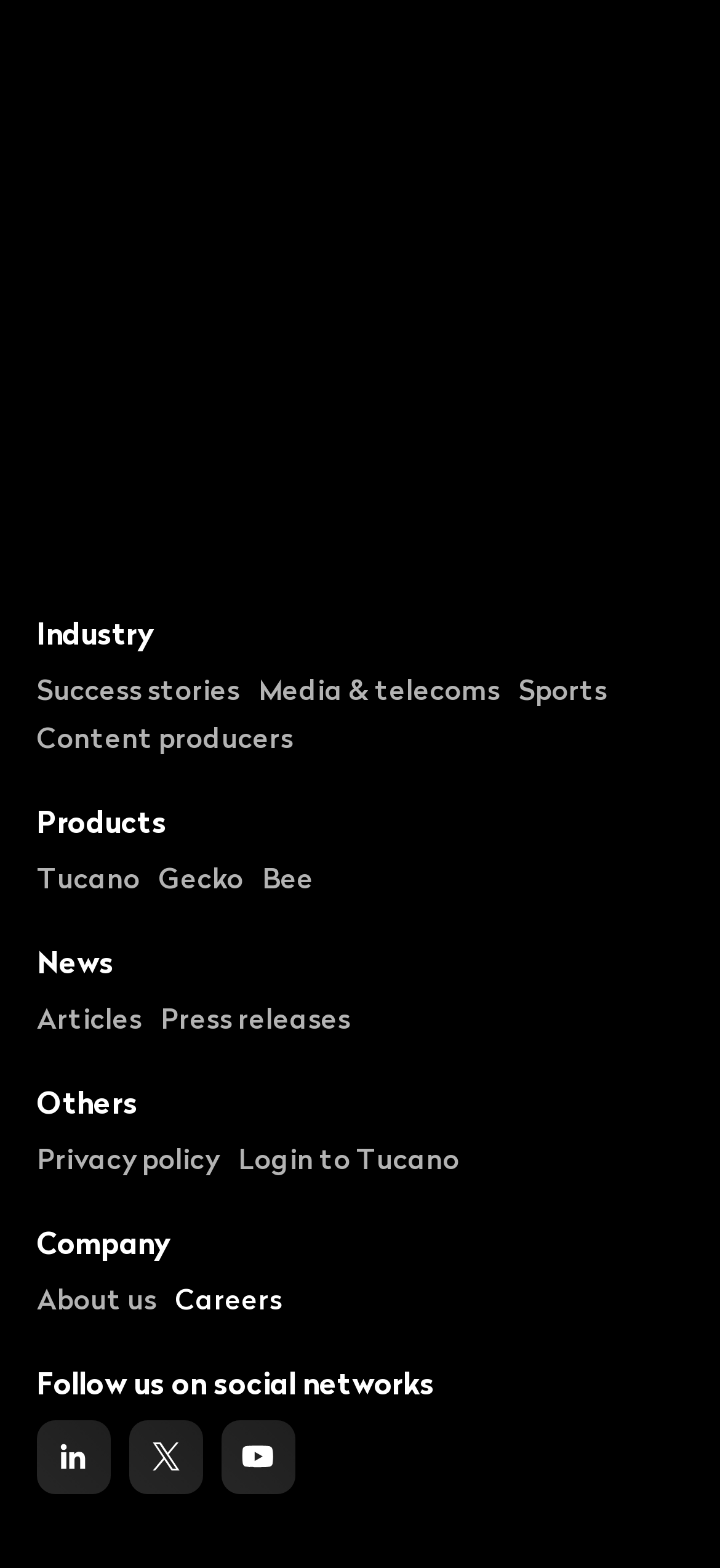Determine the bounding box coordinates of the area to click in order to meet this instruction: "Talk to an expert".

[0.305, 0.225, 0.695, 0.274]